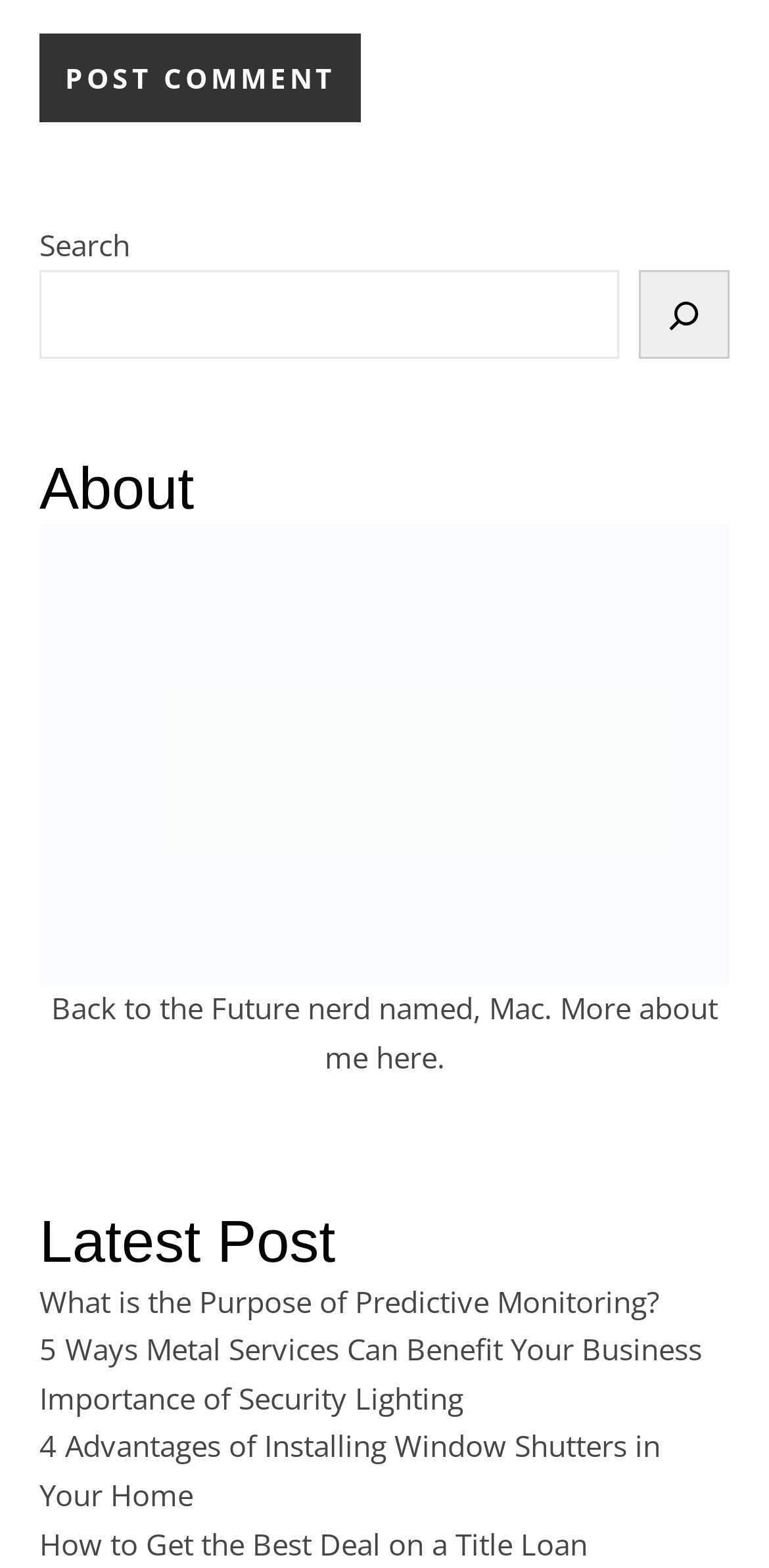Determine the bounding box coordinates for the area that should be clicked to carry out the following instruction: "Learn about predictive monitoring".

[0.051, 0.817, 0.856, 0.842]